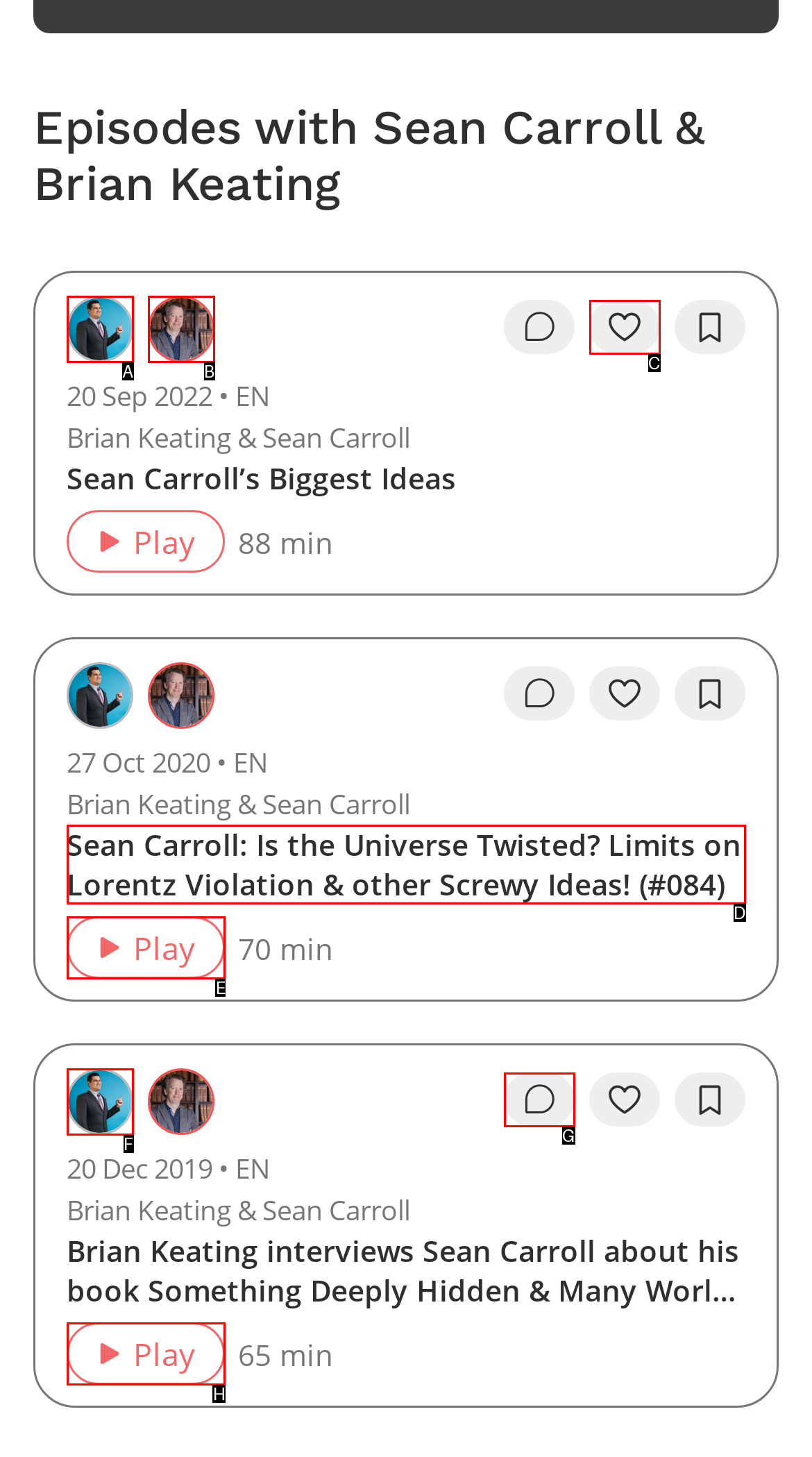Please identify the UI element that matches the description: Play
Respond with the letter of the correct option.

E